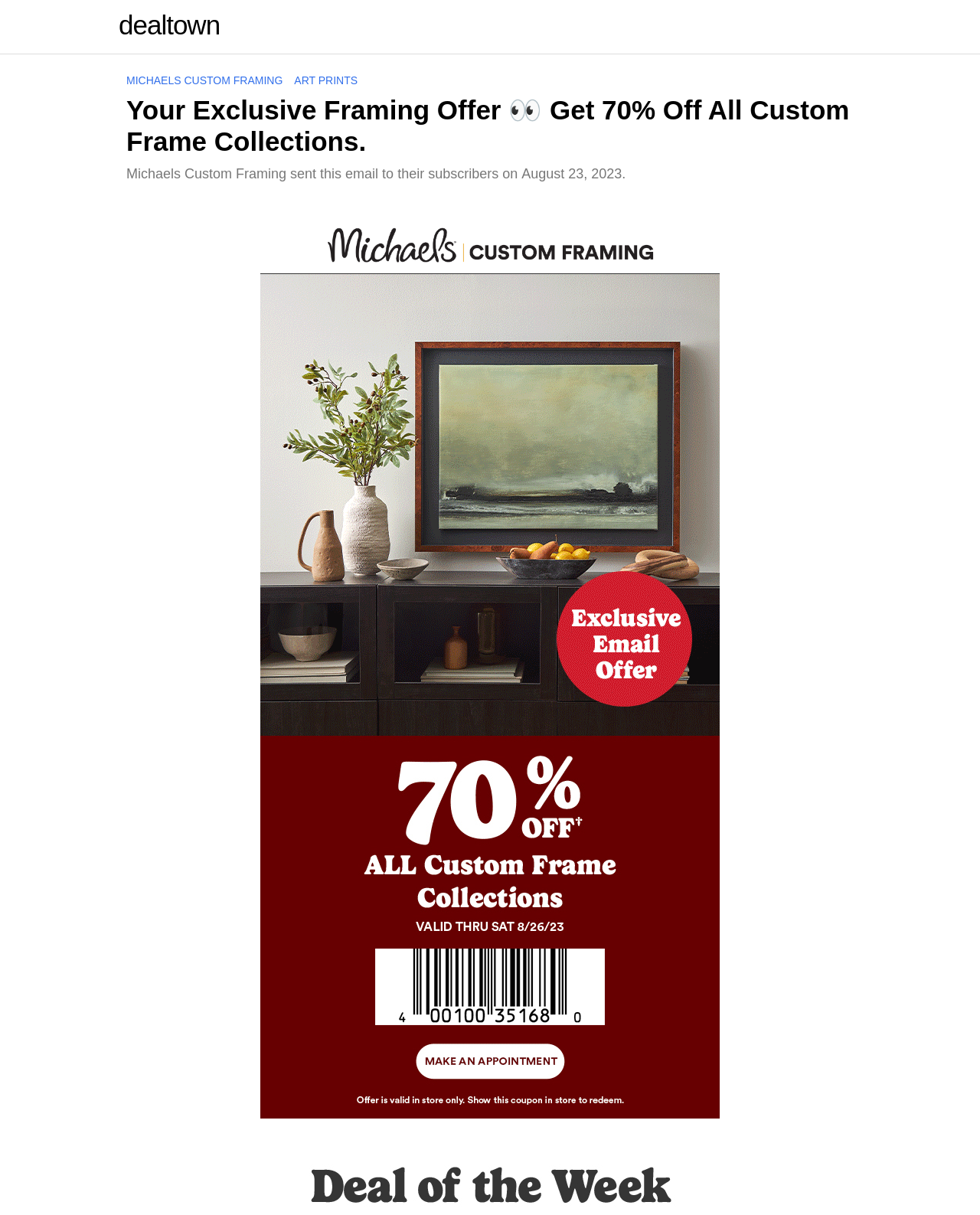Could you identify the text that serves as the heading for this webpage?

Your Exclusive Framing Offer 👀 Get 70% Off All Custom Frame Collections.